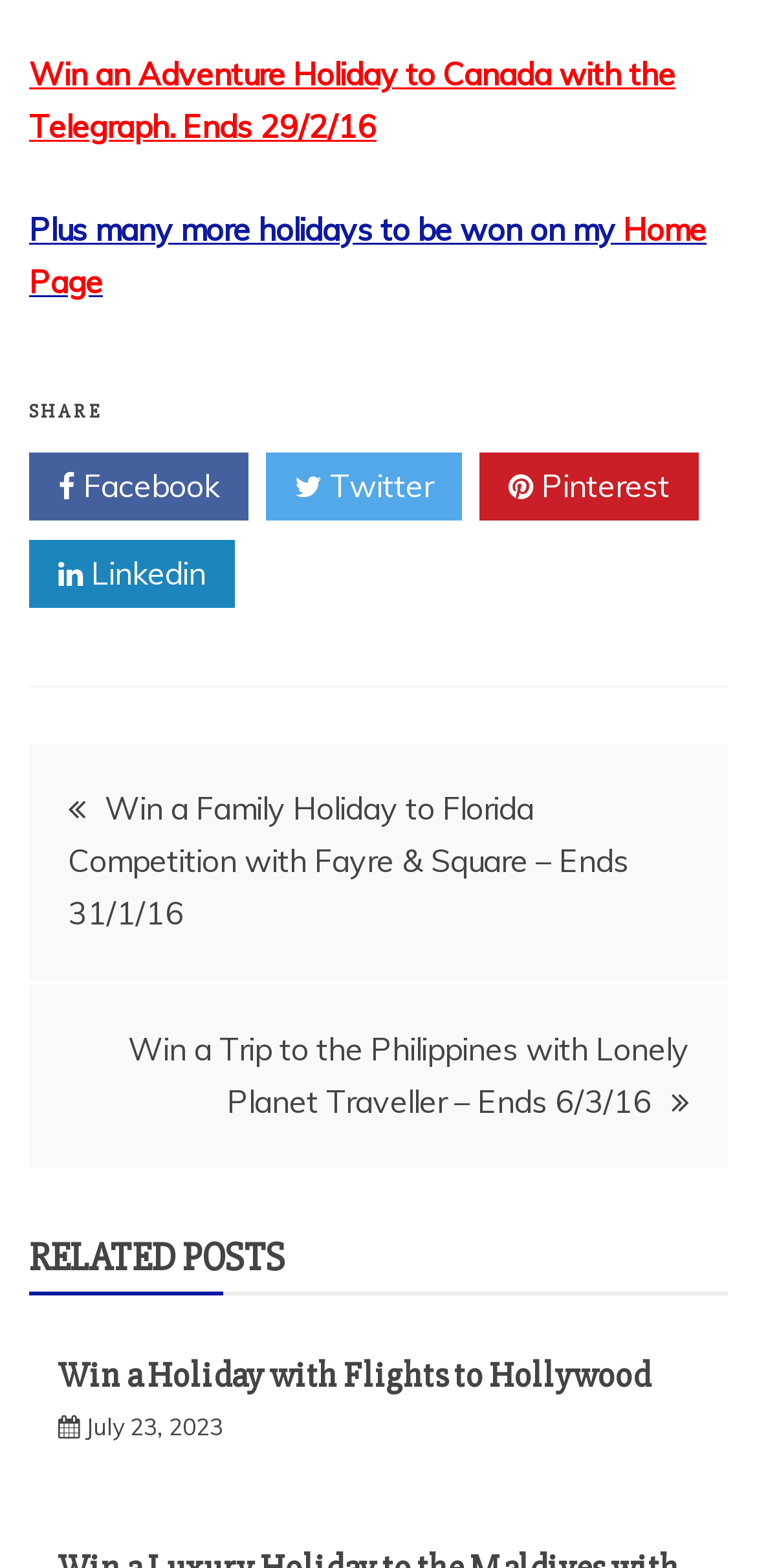What is the category of the posts listed?
Using the information presented in the image, please offer a detailed response to the question.

The webpage appears to be a blog or a website focused on travel, as the posts listed are all related to winning holiday trips or travel-related competitions.